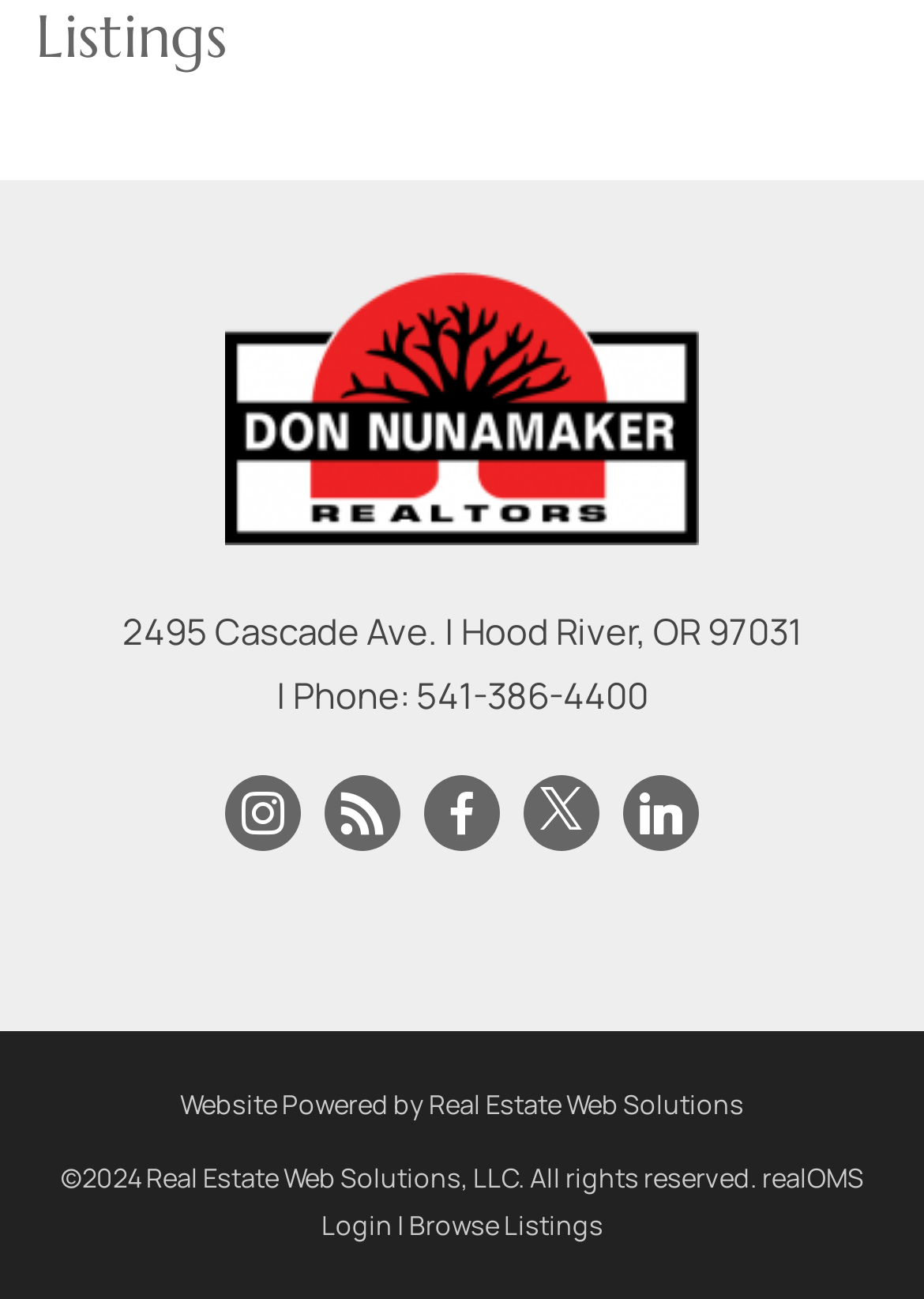Please specify the coordinates of the bounding box for the element that should be clicked to carry out this instruction: "Visit us on Instagram". The coordinates must be four float numbers between 0 and 1, formatted as [left, top, right, bottom].

[0.262, 0.606, 0.308, 0.649]